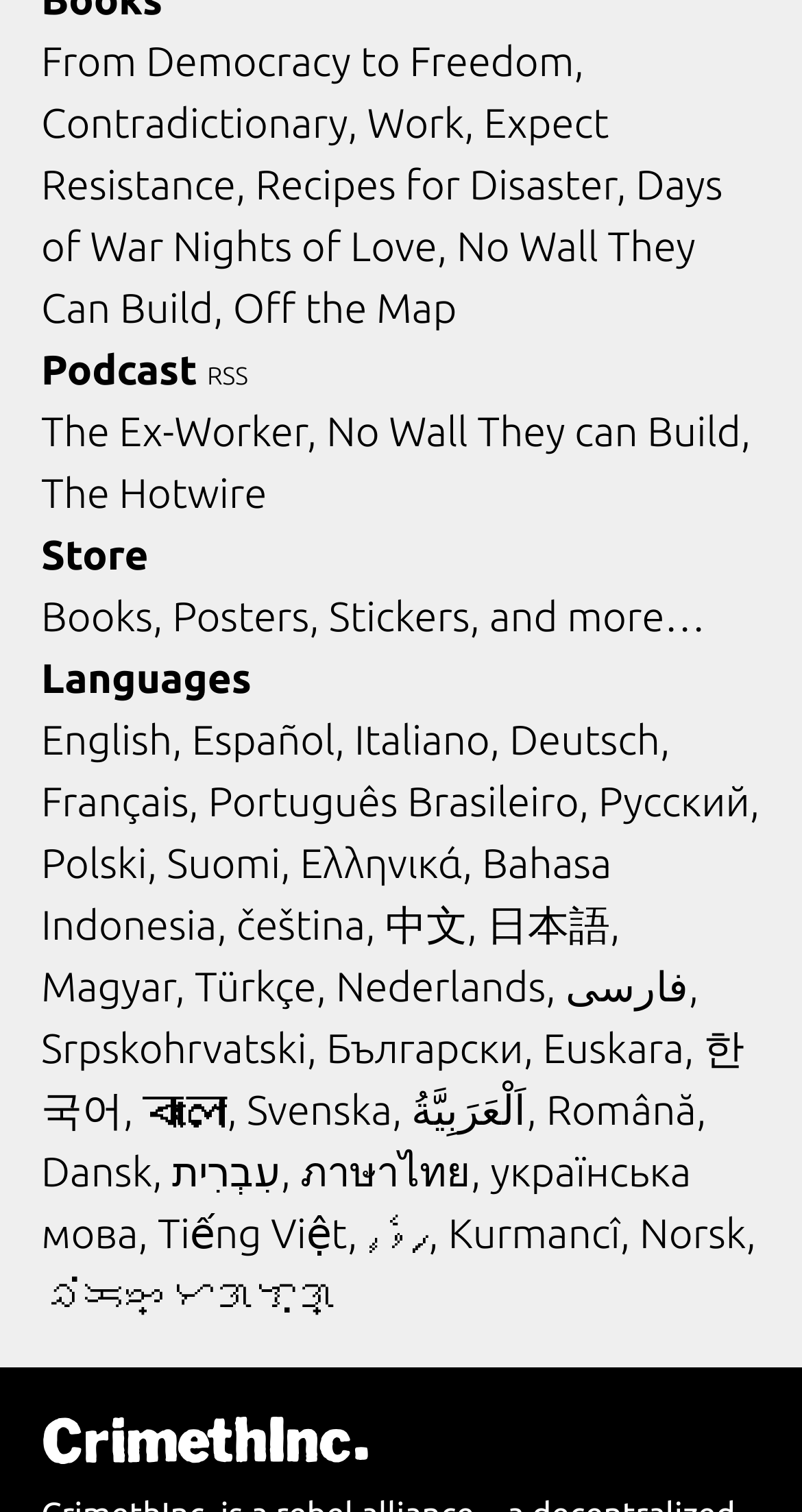Please find the bounding box coordinates of the element's region to be clicked to carry out this instruction: "Read about 'CrimethInc.'".

[0.051, 0.931, 0.462, 0.975]